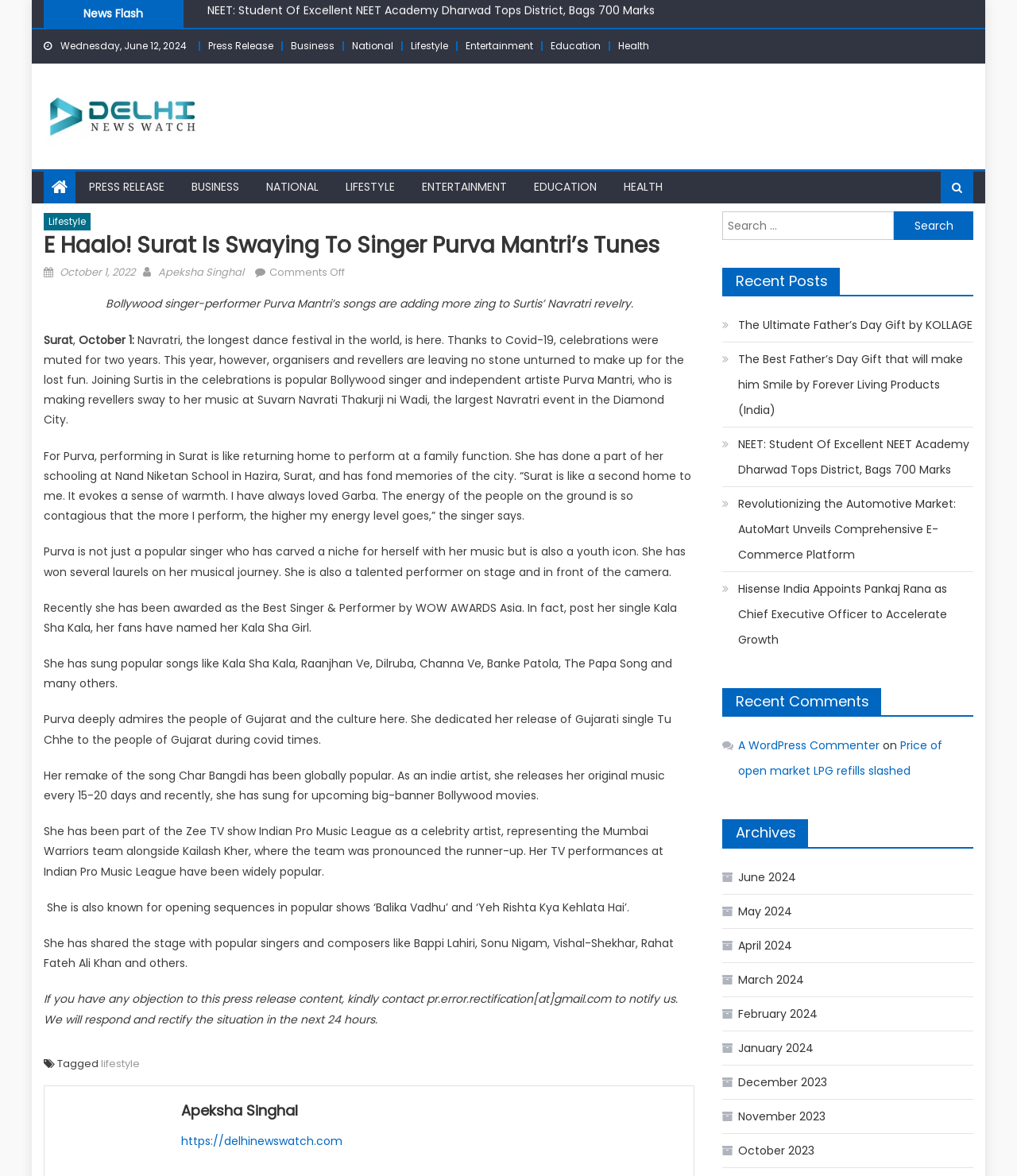From the webpage screenshot, predict the bounding box coordinates (top-left x, top-left y, bottom-right x, bottom-right y) for the UI element described here: October 1, 2022

[0.059, 0.225, 0.133, 0.238]